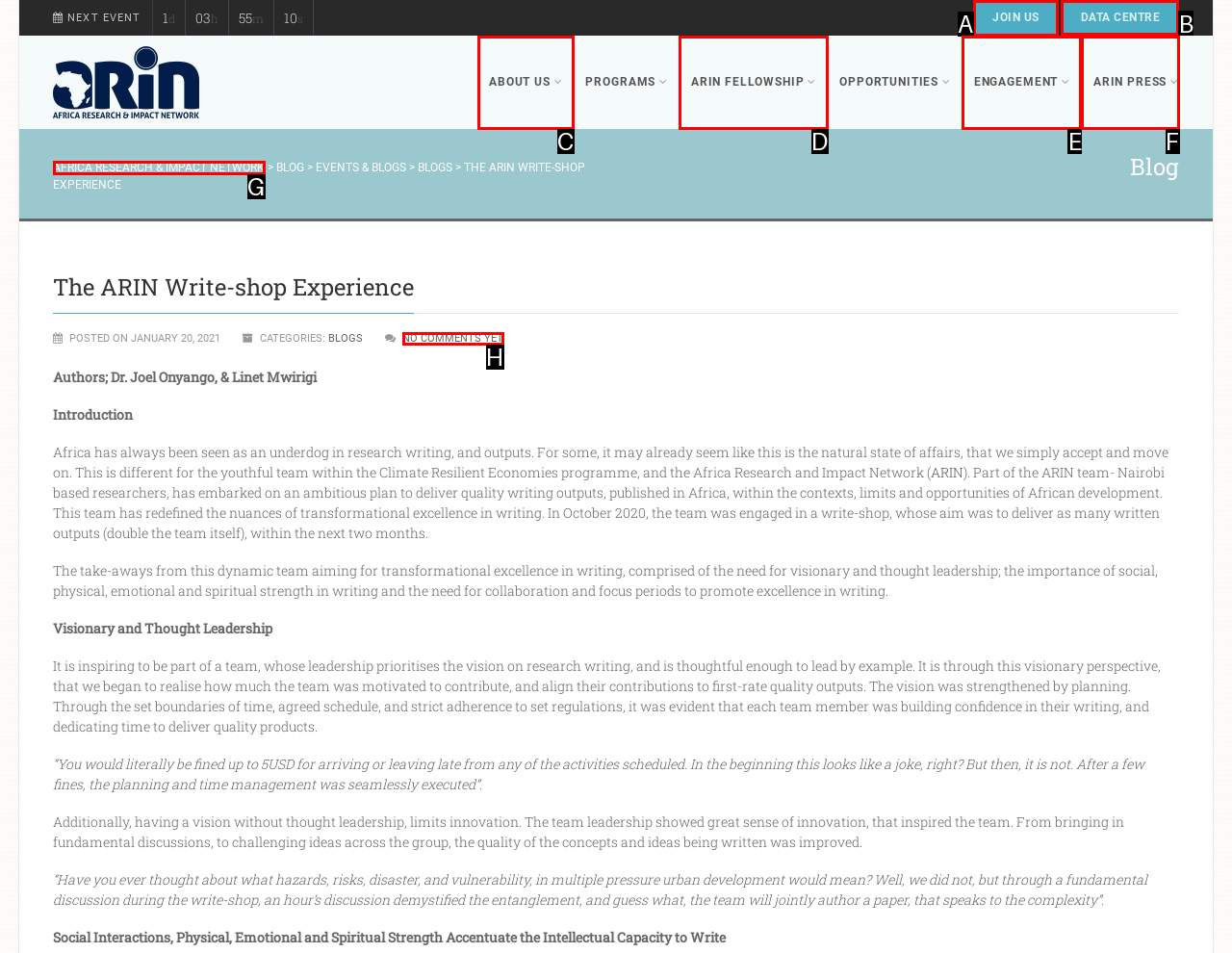Determine the letter of the element I should select to fulfill the following instruction: Click on the 'DATA CENTRE' link. Just provide the letter.

B